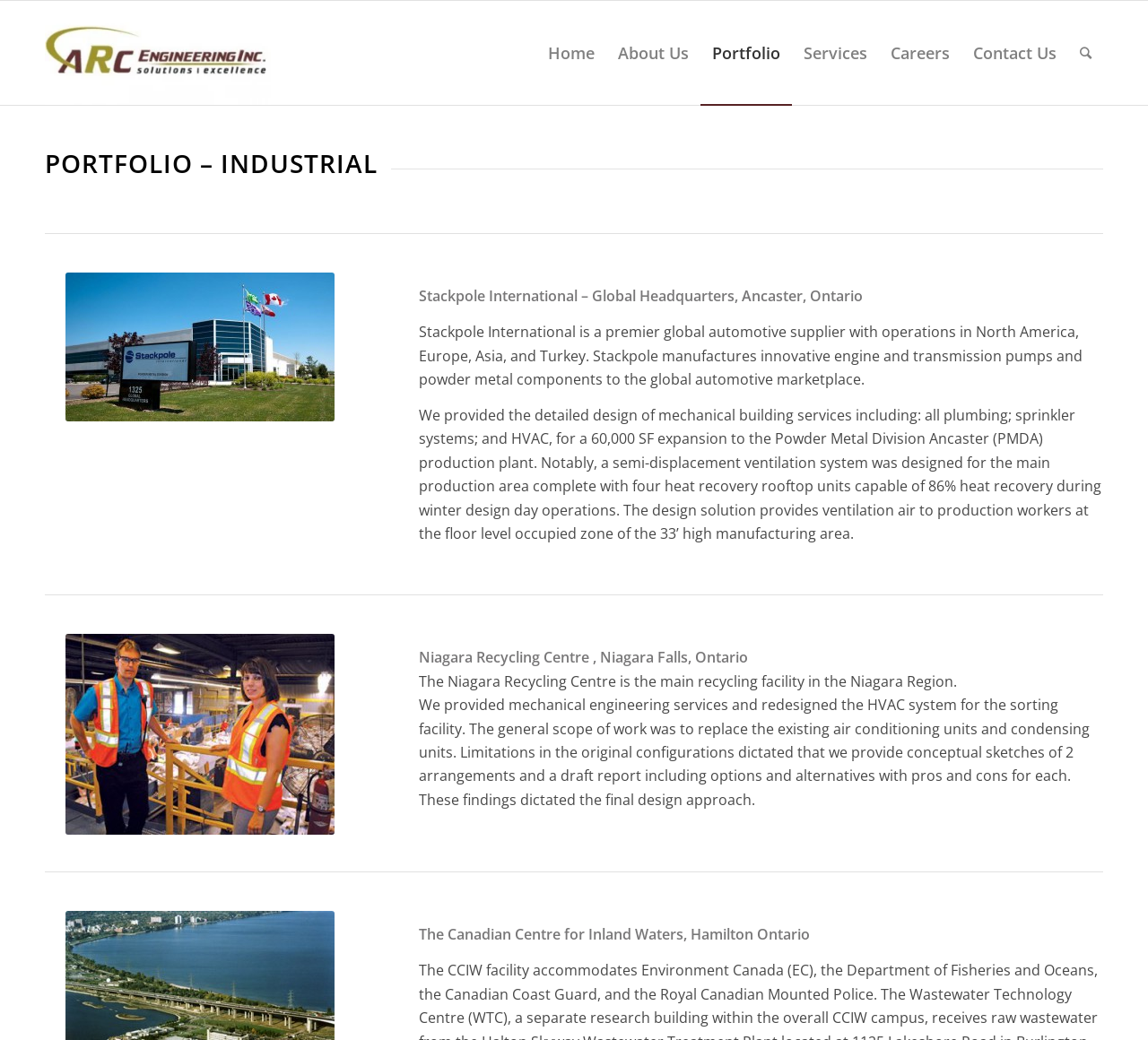Provide the bounding box coordinates of the HTML element this sentence describes: "Search". The bounding box coordinates consist of four float numbers between 0 and 1, i.e., [left, top, right, bottom].

[0.93, 0.001, 0.961, 0.101]